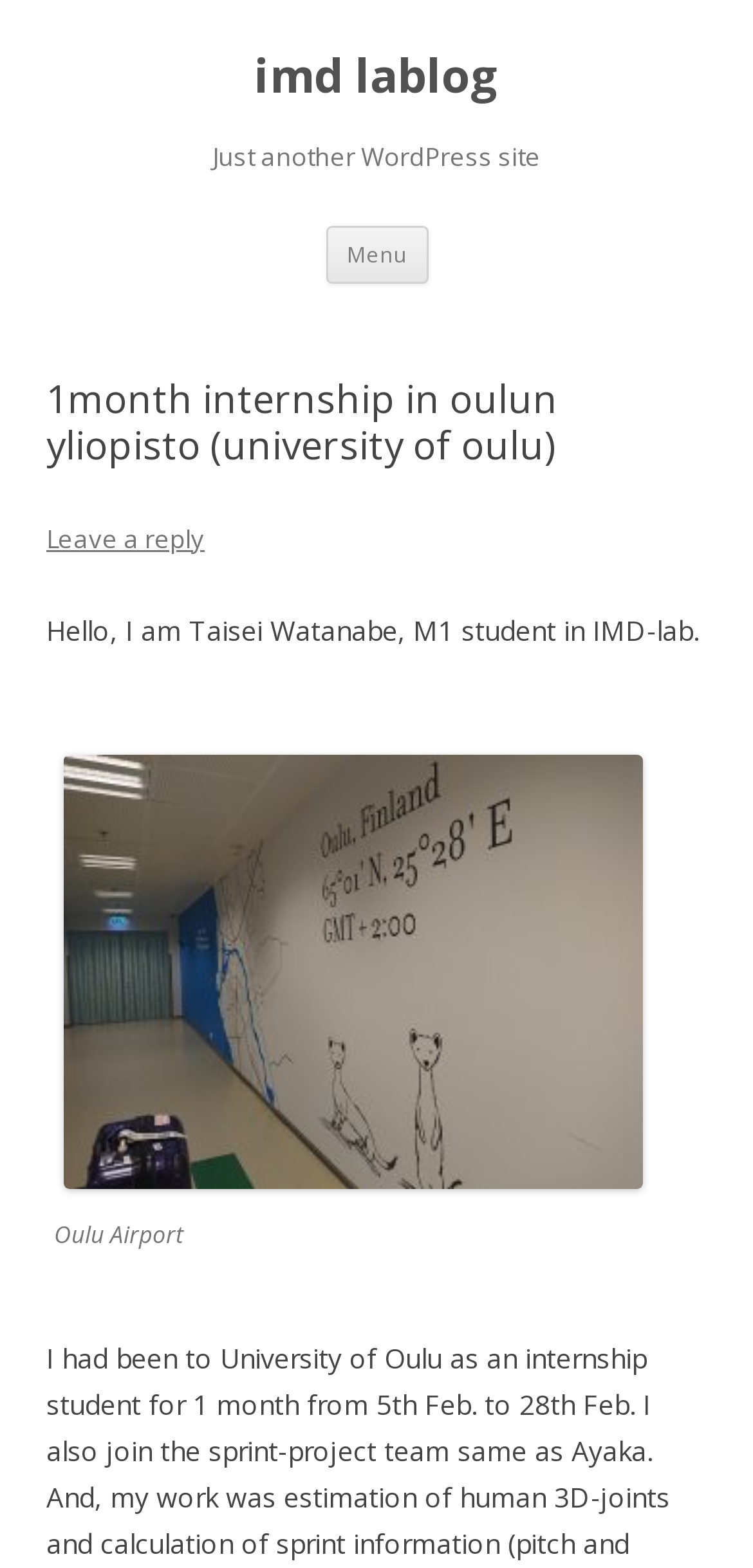What is the name of the university?
Using the screenshot, give a one-word or short phrase answer.

University of Oulu